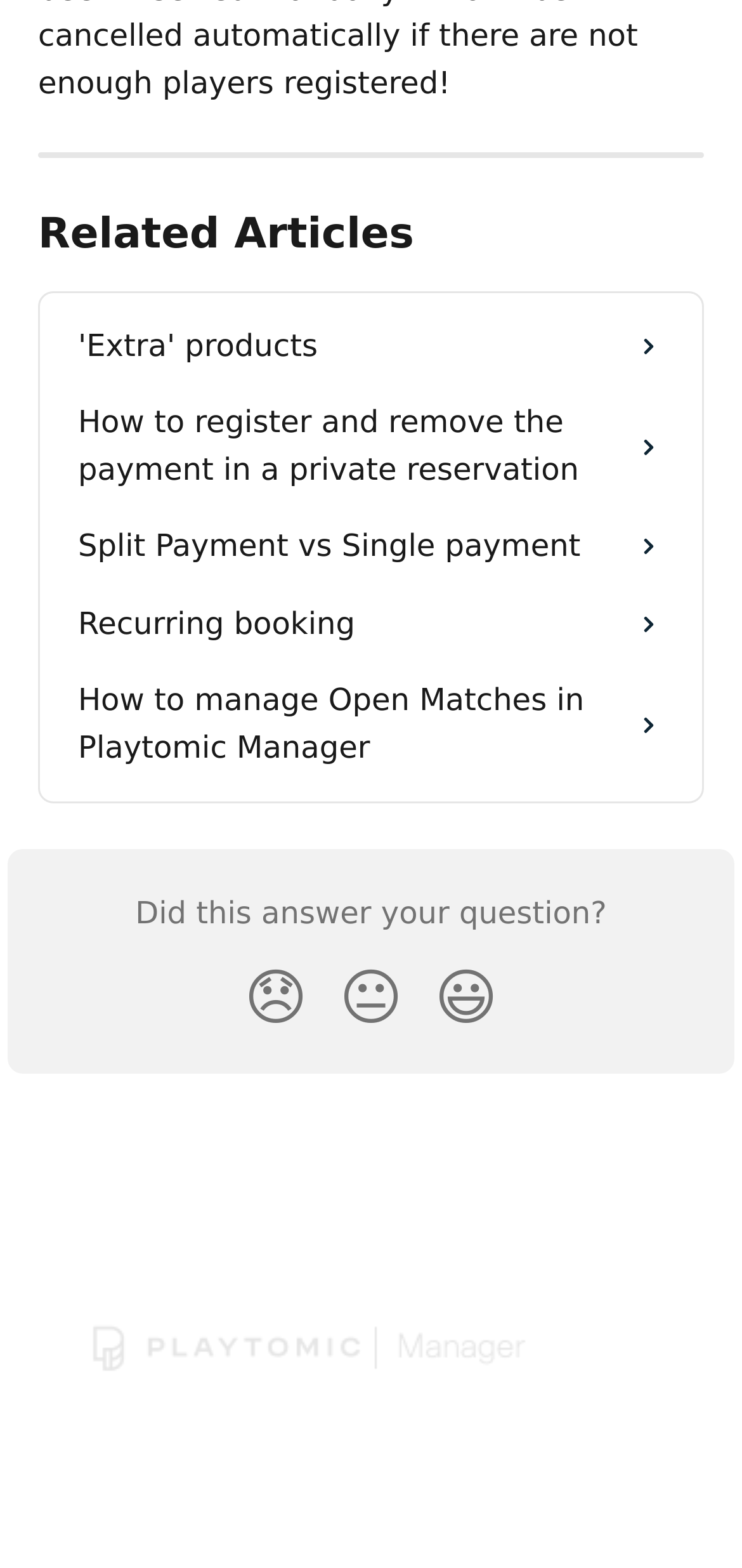Use the information in the screenshot to answer the question comprehensively: How many reaction buttons are there?

I counted the number of button elements with reaction emojis (😞, 😐, 😃) and found that there are three reaction buttons.